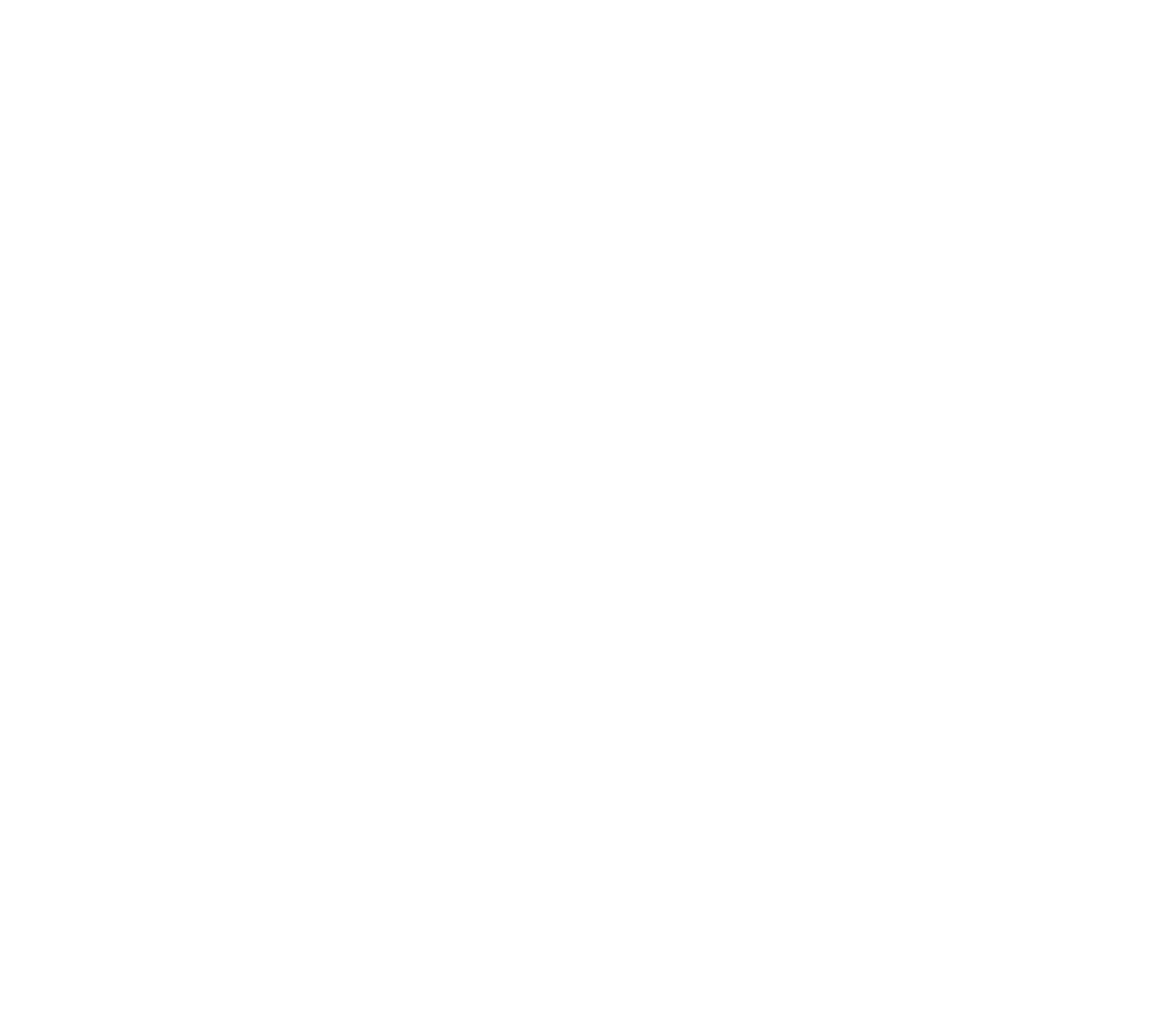Provide the bounding box coordinates of the area you need to click to execute the following instruction: "Visit CLOUDCRAFT STUDIOS".

[0.207, 0.829, 0.321, 0.867]